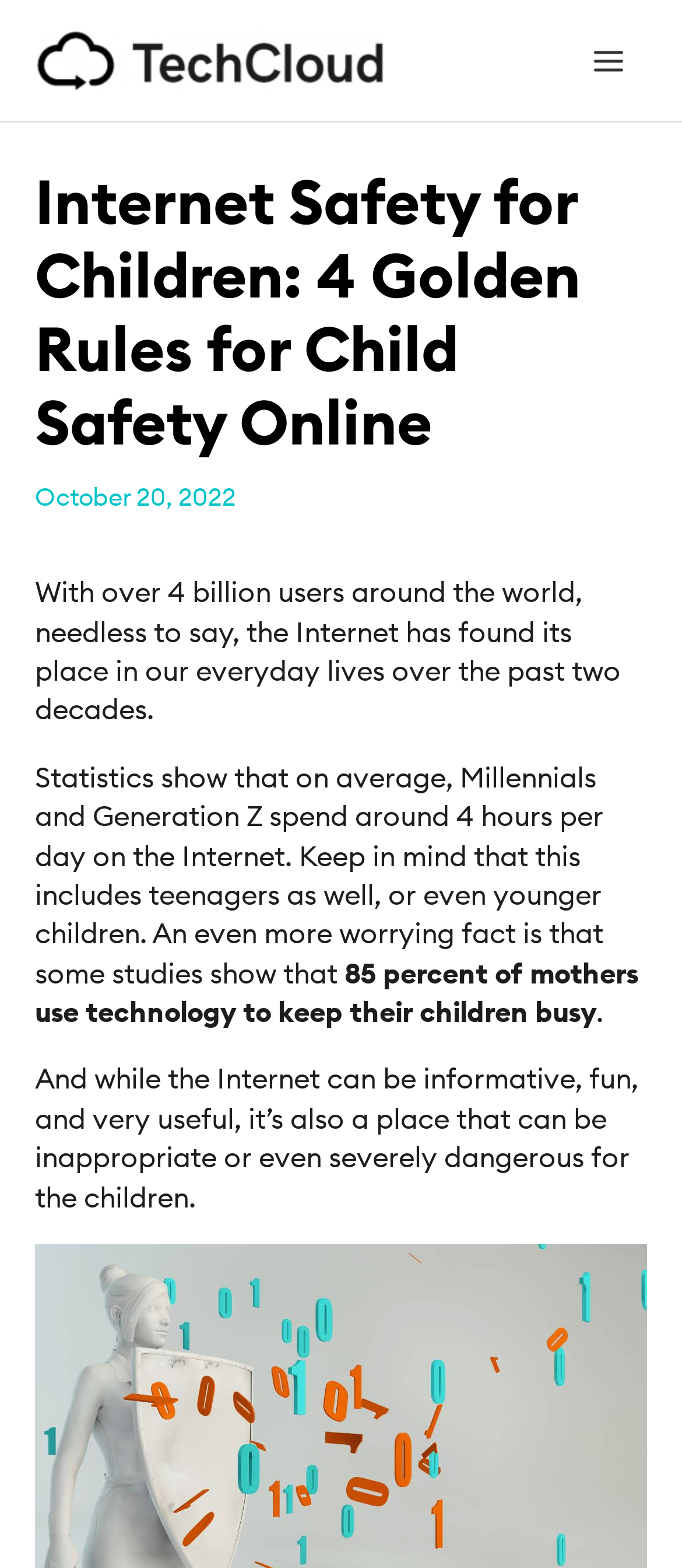How many hours do Millennials and Generation Z spend on the Internet?
Provide a well-explained and detailed answer to the question.

According to the webpage, the text 'Statistics show that on average, Millennials and Generation Z spend around 4 hours per day on the Internet.' indicates that Millennials and Generation Z spend 4 hours on the Internet.